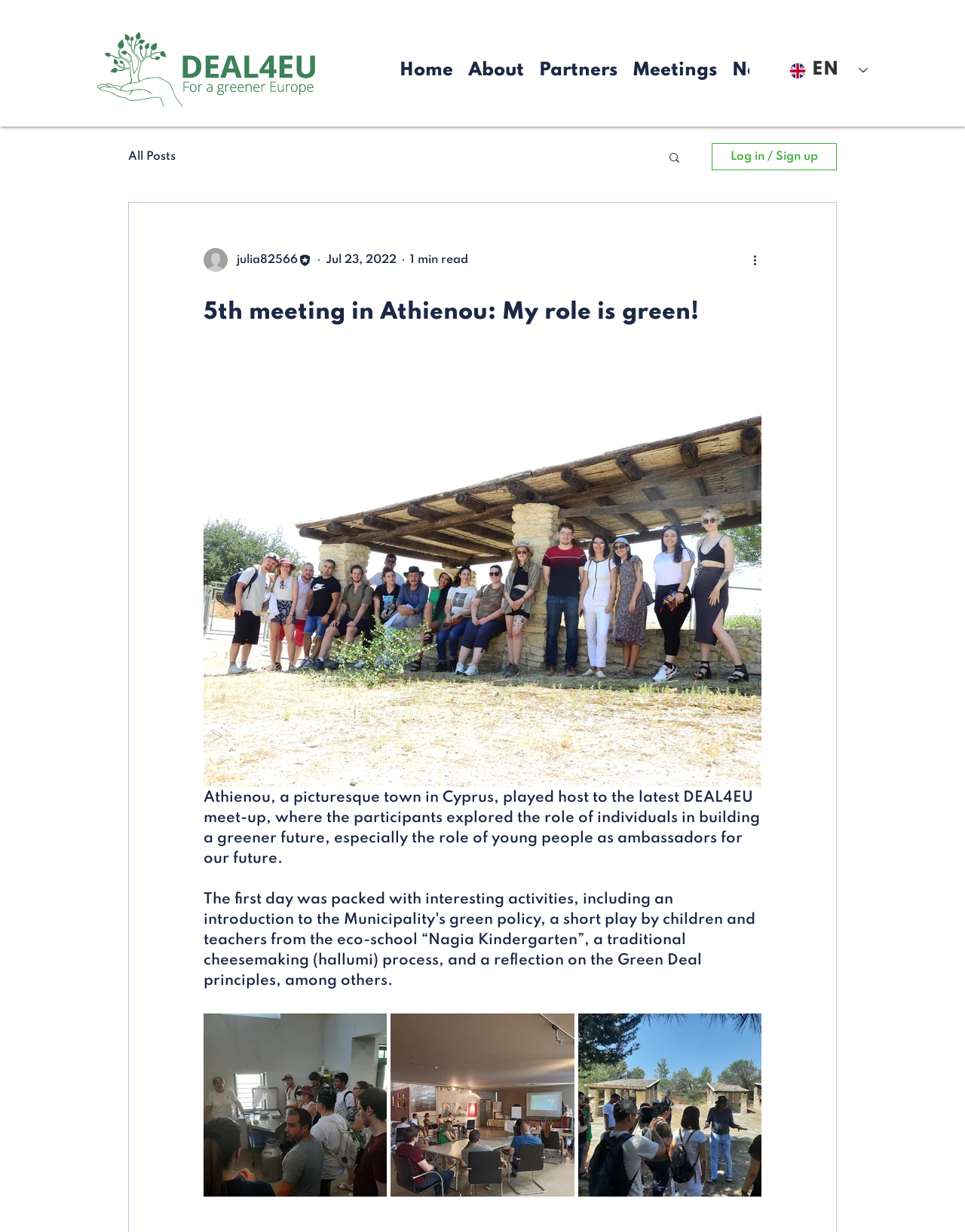Locate and extract the text of the main heading on the webpage.

5th meeting in Athienou: My role is green!